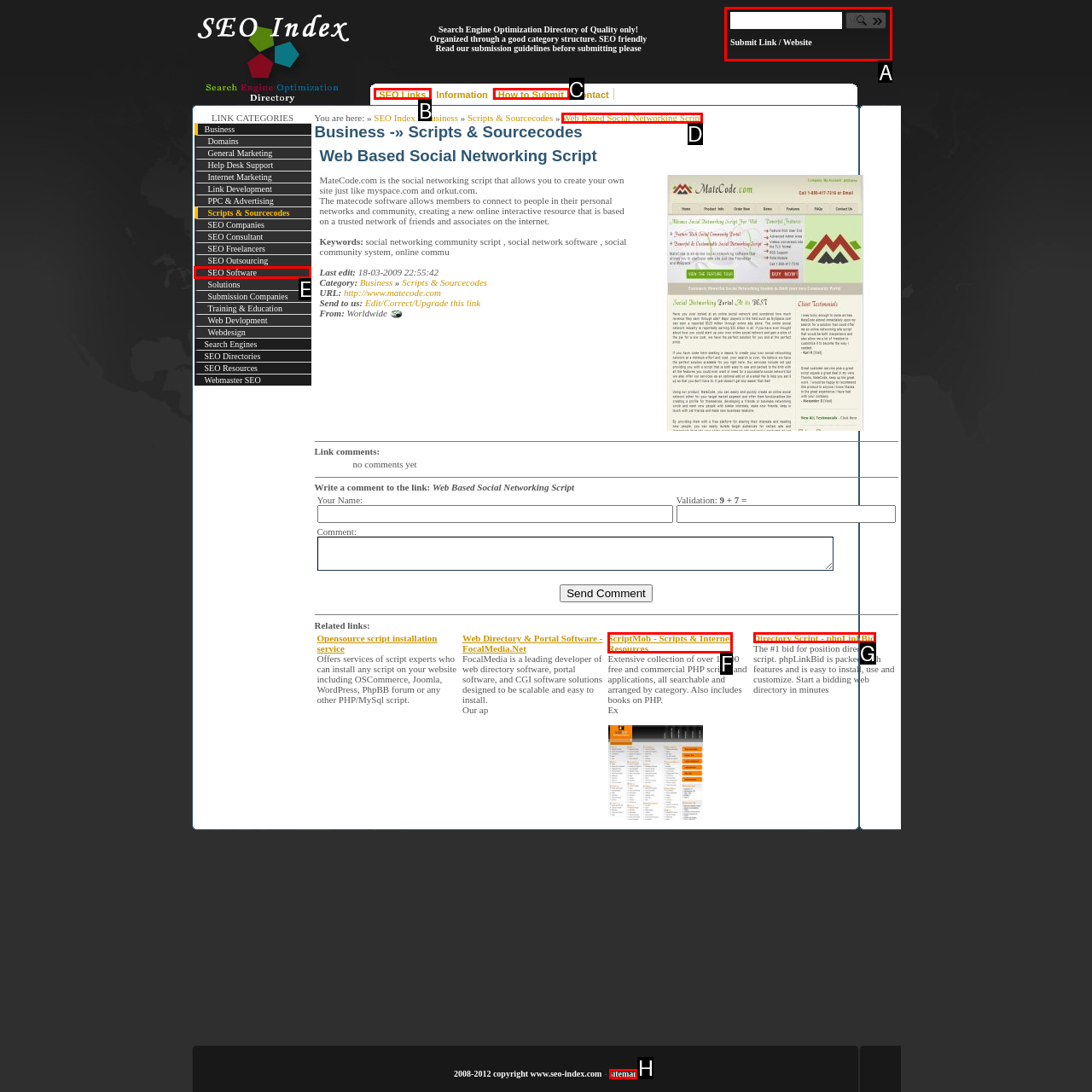From the given options, tell me which letter should be clicked to complete this task: Search for a link or website
Answer with the letter only.

A